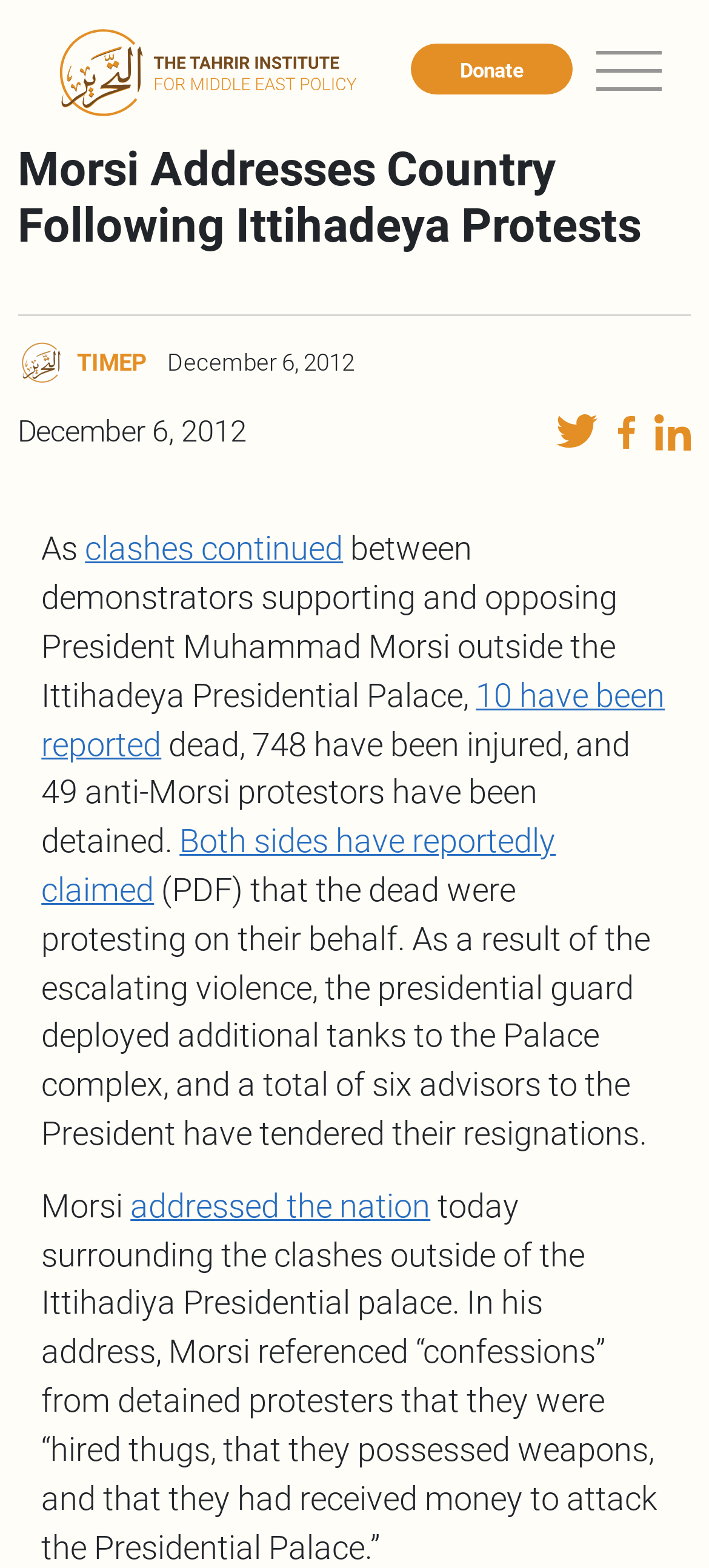Pinpoint the bounding box coordinates of the clickable element needed to complete the instruction: "View the image". The coordinates should be provided as four float numbers between 0 and 1: [left, top, right, bottom].

[0.841, 0.033, 0.933, 0.058]